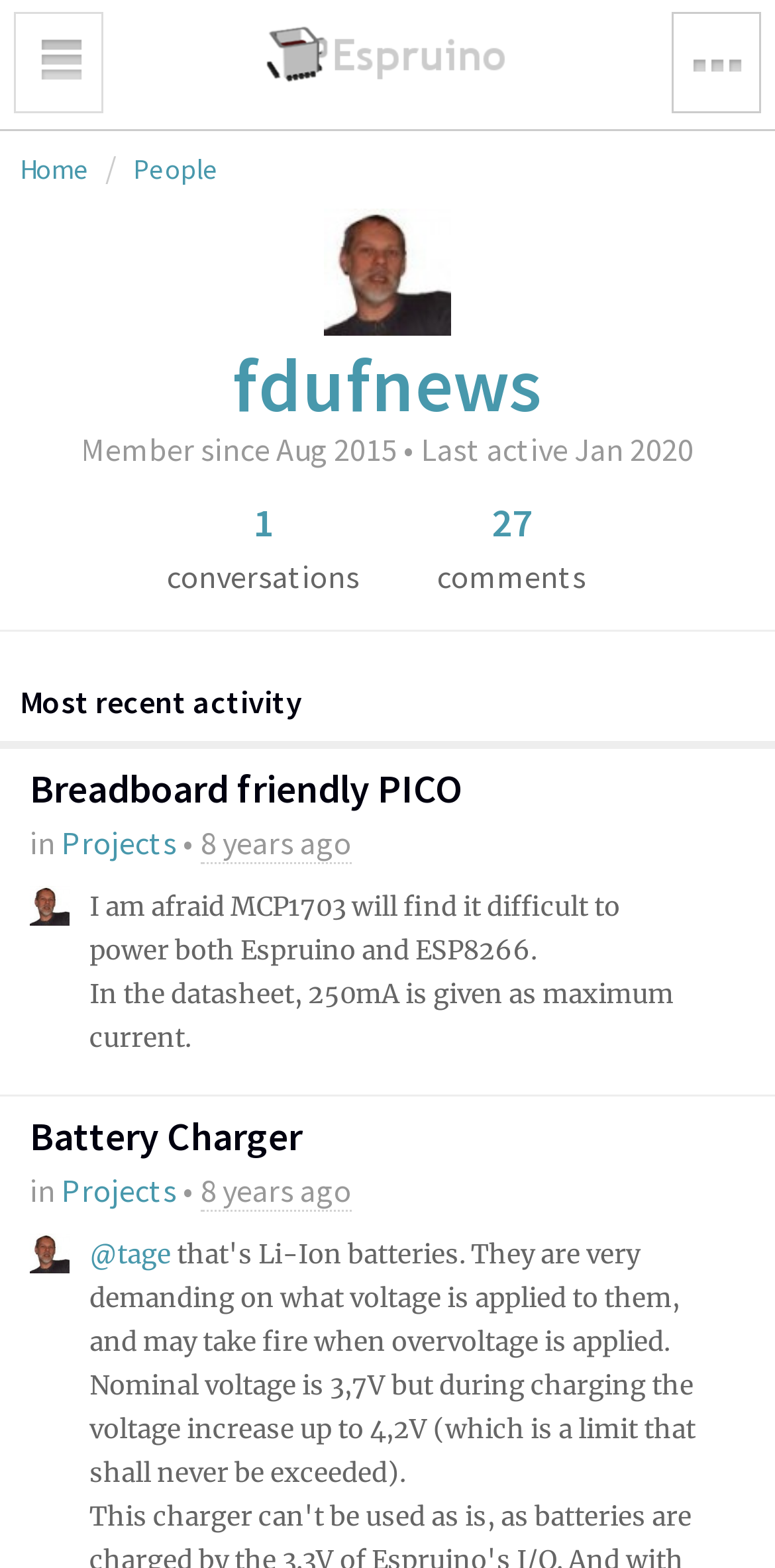Locate the UI element described by Breadboard friendly PICO in the provided webpage screenshot. Return the bounding box coordinates in the format (top-left x, top-left y, bottom-right x, bottom-right y), ensuring all values are between 0 and 1.

[0.038, 0.486, 0.595, 0.518]